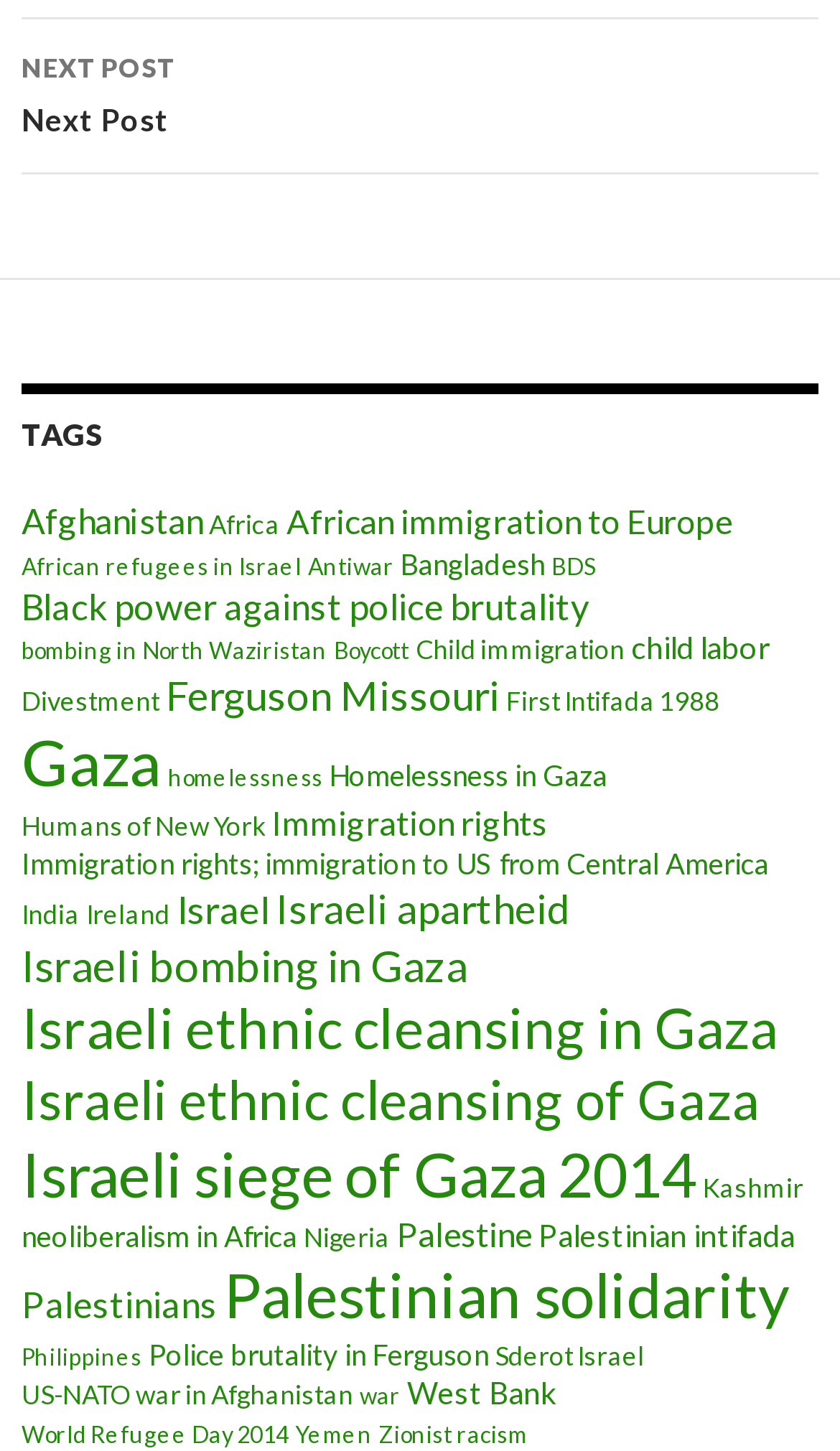How many links are under the 'TAGS' heading?
Using the visual information from the image, give a one-word or short-phrase answer.

28 links